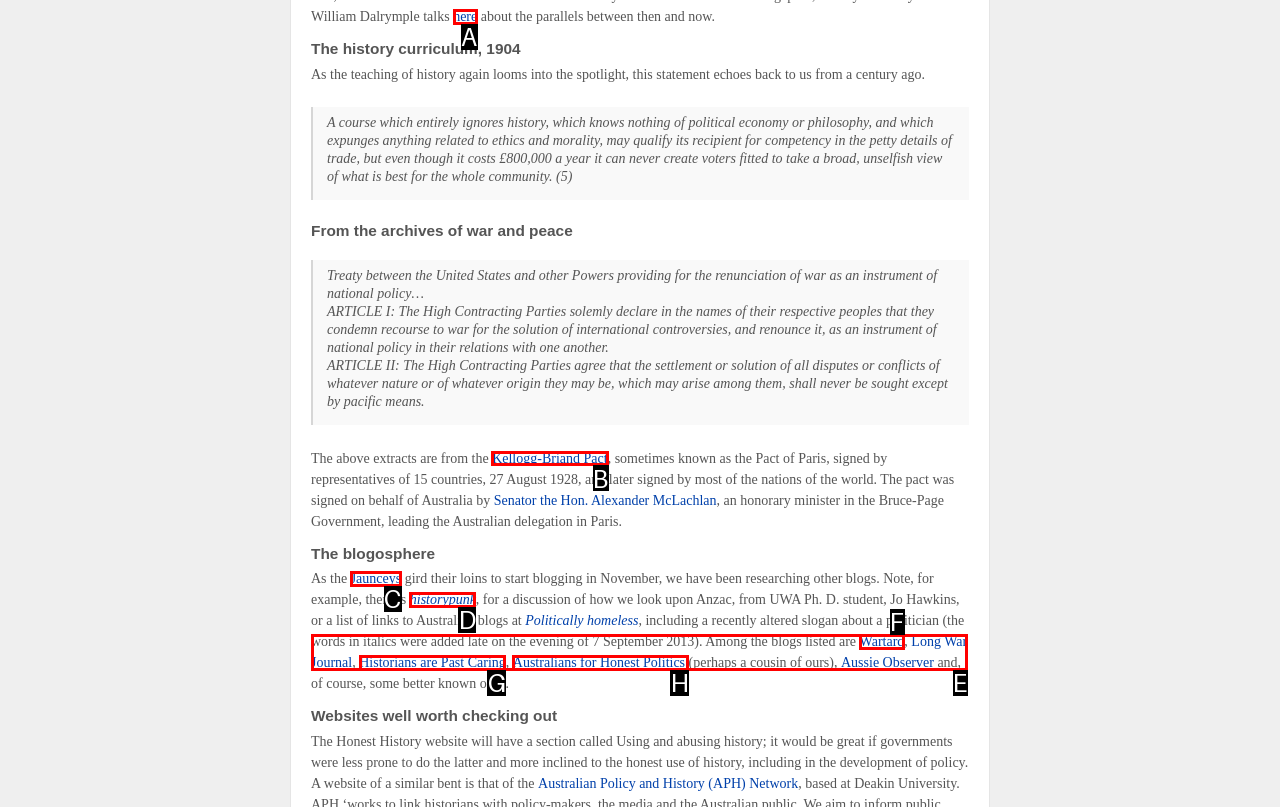Point out the option that needs to be clicked to fulfill the following instruction: Check the 'Benefits' page
Answer with the letter of the appropriate choice from the listed options.

None